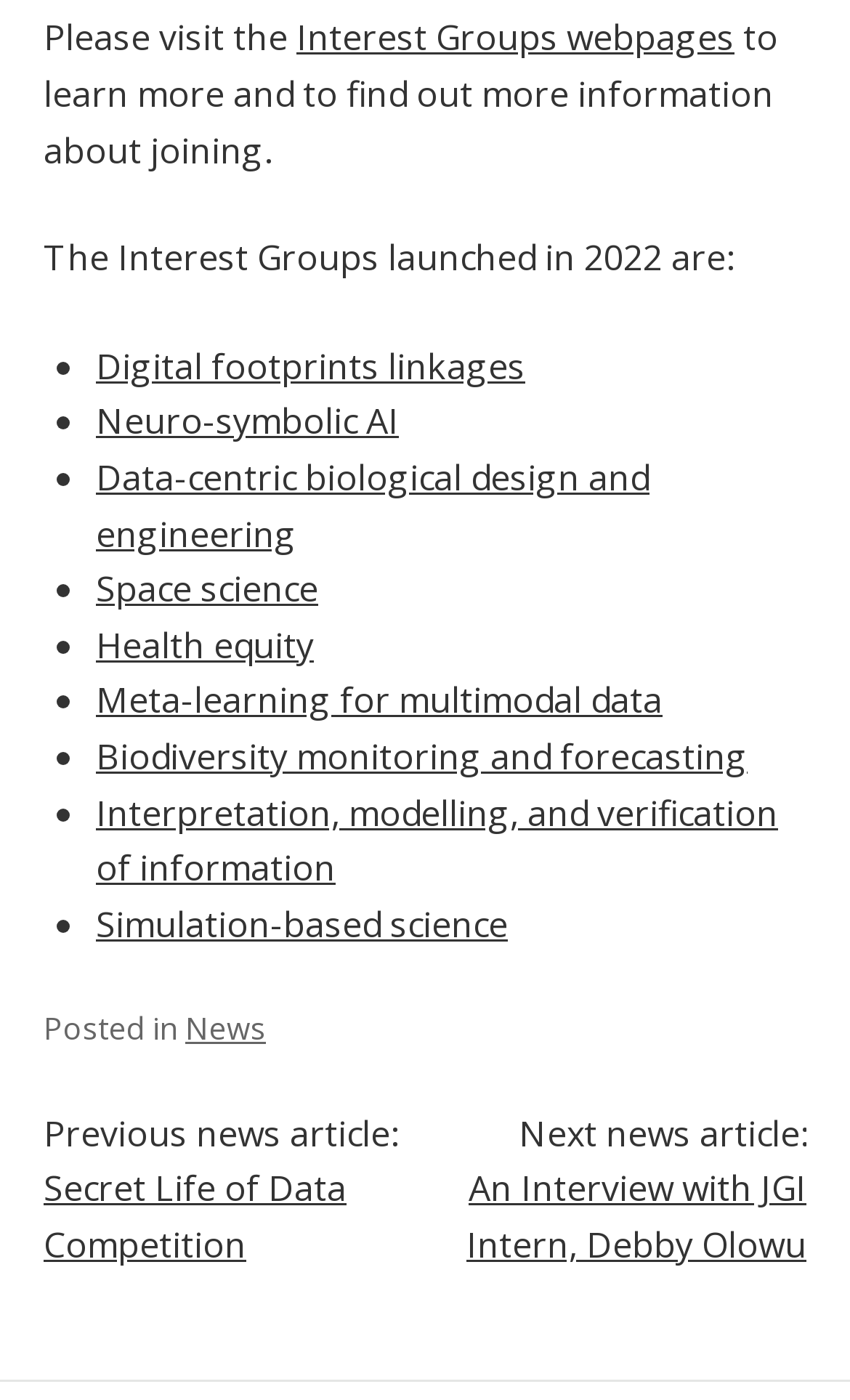Show me the bounding box coordinates of the clickable region to achieve the task as per the instruction: "Search for something".

None